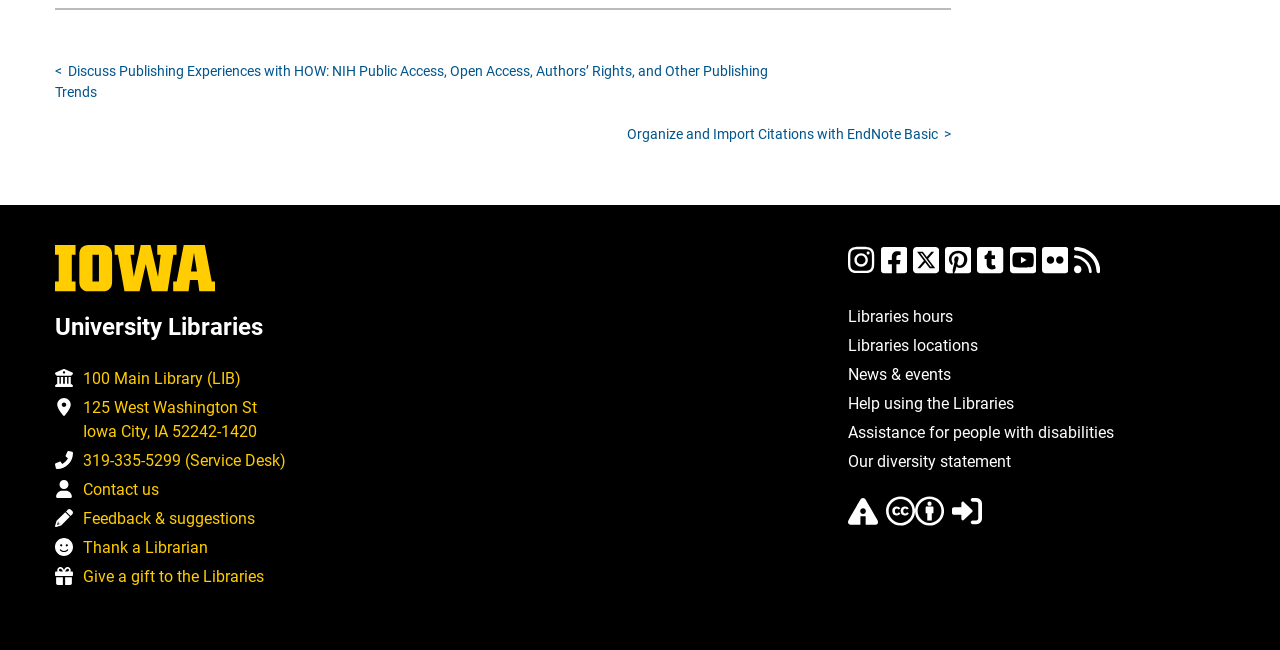Use a single word or phrase to answer the question: What is the name of the university?

University of Iowa